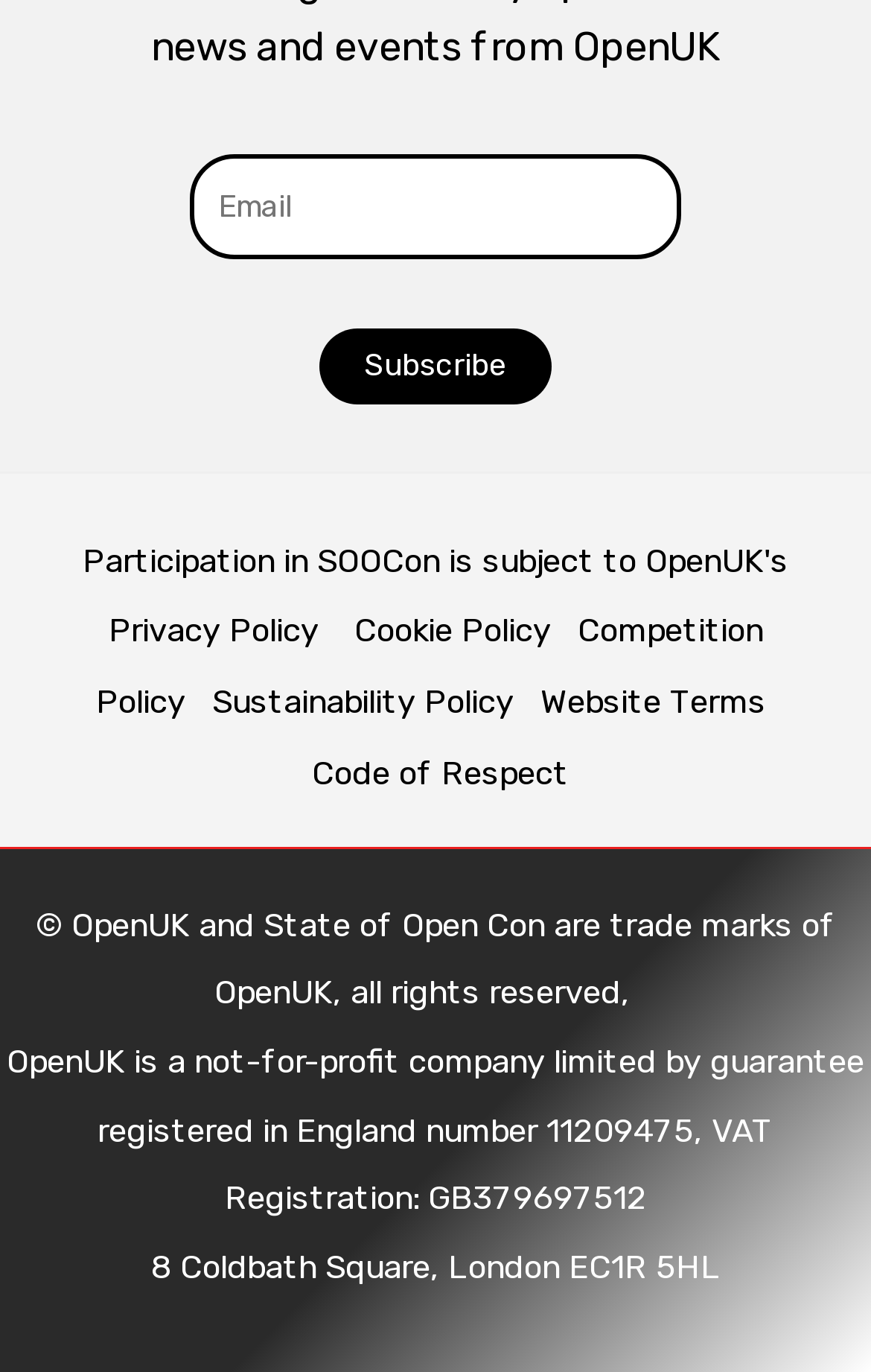Locate the bounding box coordinates of the UI element described by: "Competition Policy". The bounding box coordinates should consist of four float numbers between 0 and 1, i.e., [left, top, right, bottom].

[0.11, 0.445, 0.876, 0.526]